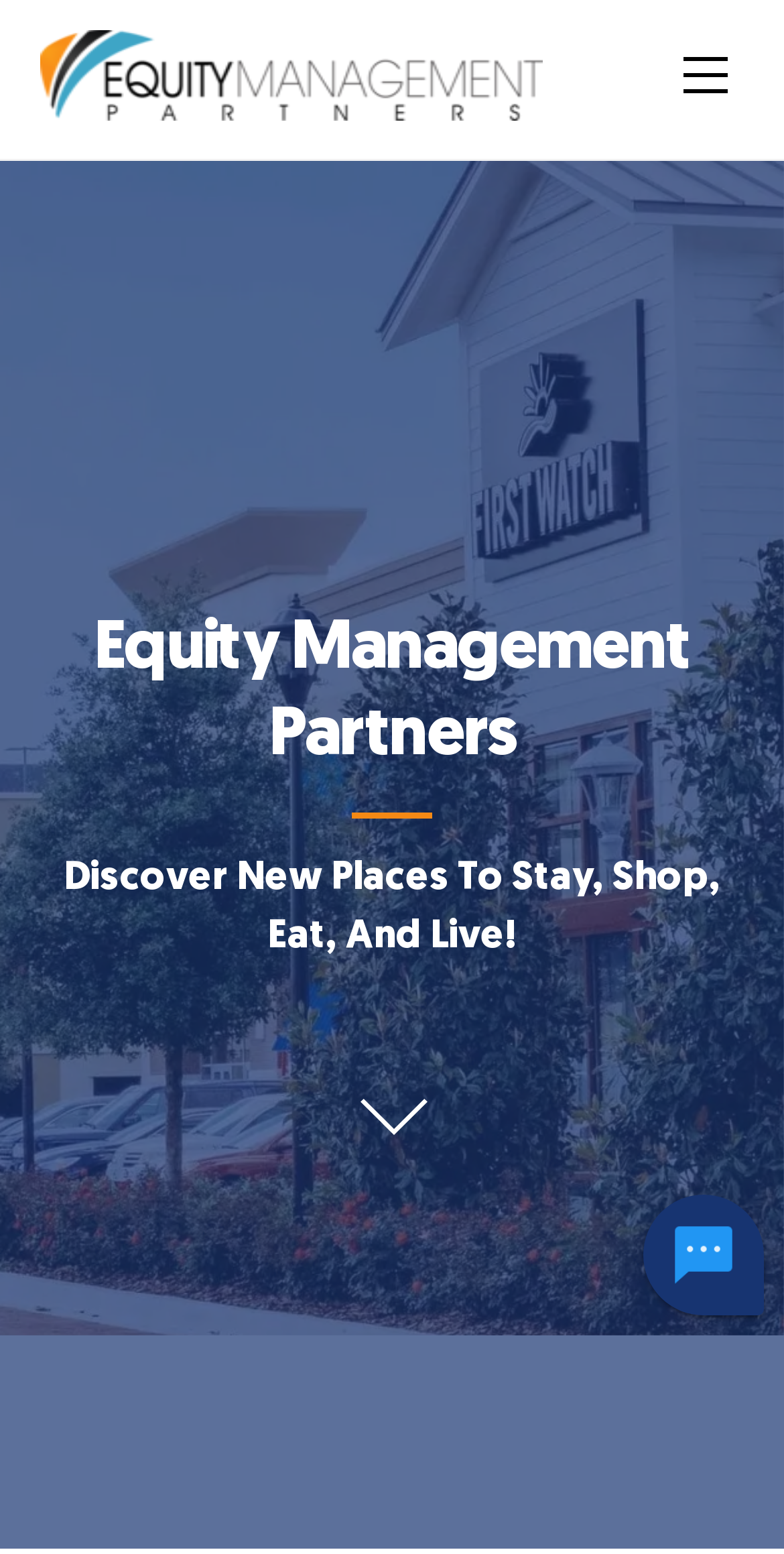Identify and provide the text content of the webpage's primary headline.

Equity Management Partners
Discover New Places To Stay, Shop, Eat, And Live!